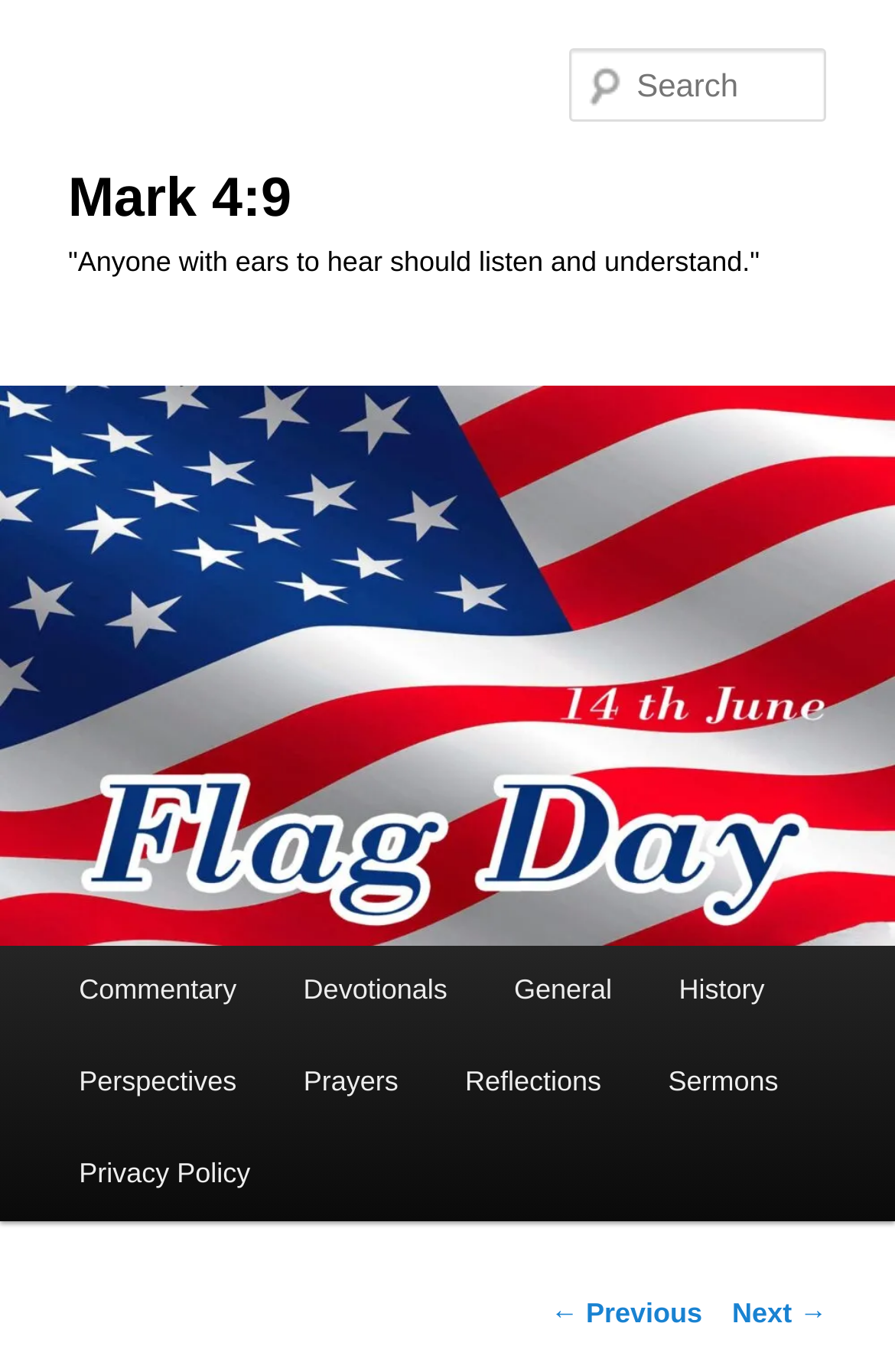Answer the question in one word or a short phrase:
What is the text above the main menu?

Anyone with ears to hear should listen and understand.